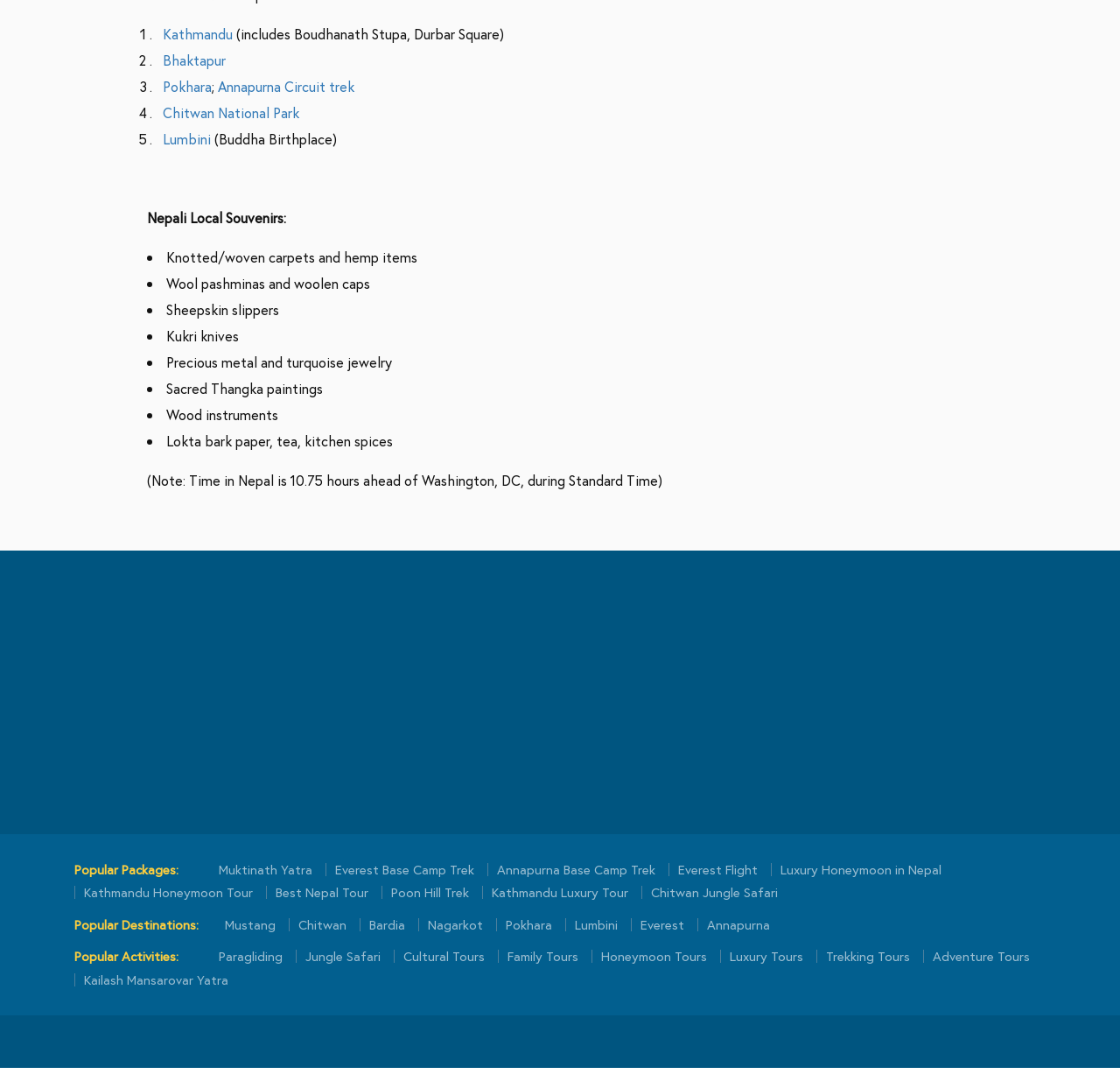Given the element description, predict the bounding box coordinates in the format (top-left x, top-left y, bottom-right x, bottom-right y), using floating point numbers between 0 and 1: Kailash Mansarovar Yatra

[0.066, 0.894, 0.212, 0.906]